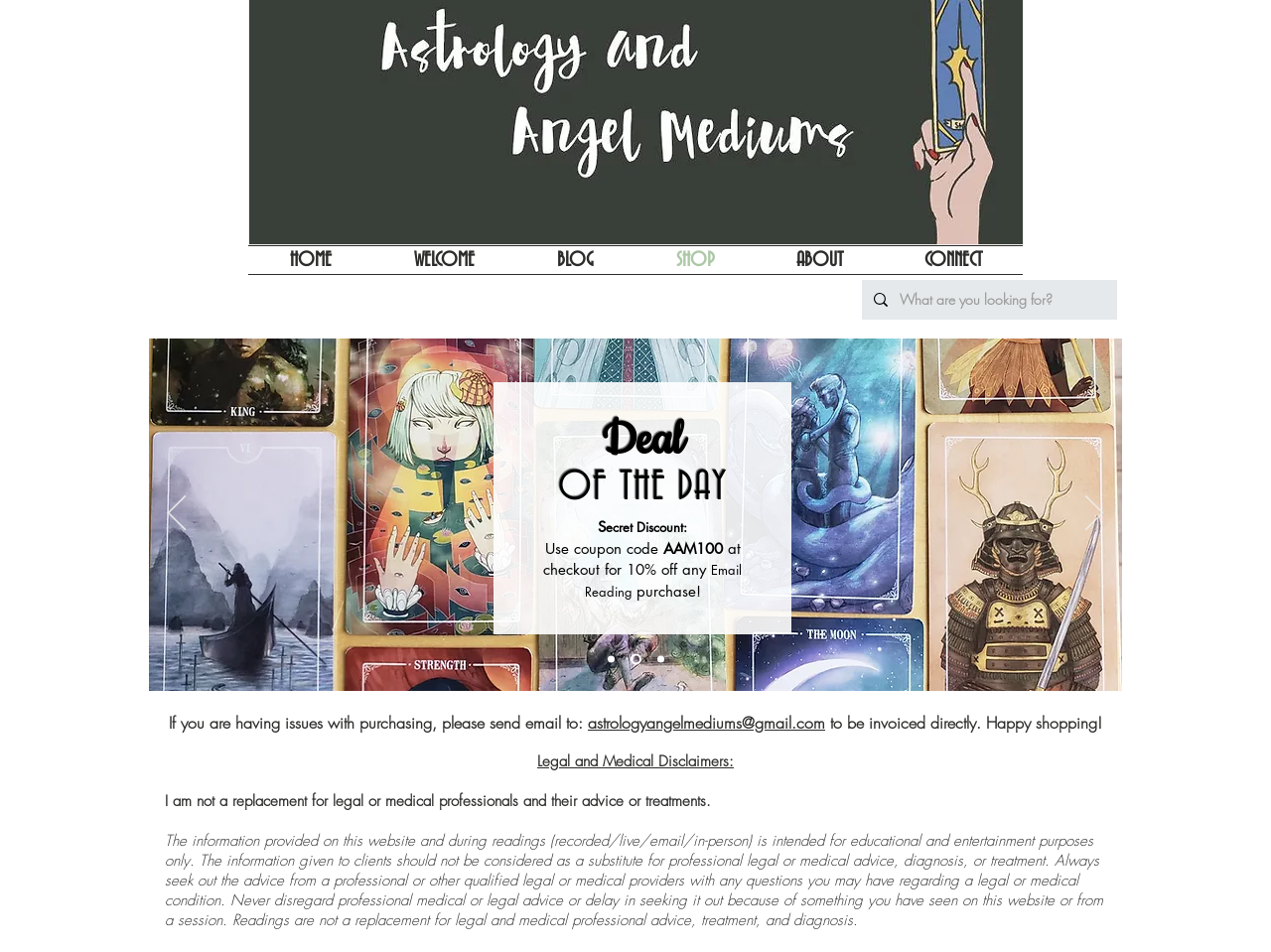Please locate the bounding box coordinates of the element that should be clicked to achieve the given instruction: "Check out the ABOUT page".

[0.595, 0.259, 0.695, 0.288]